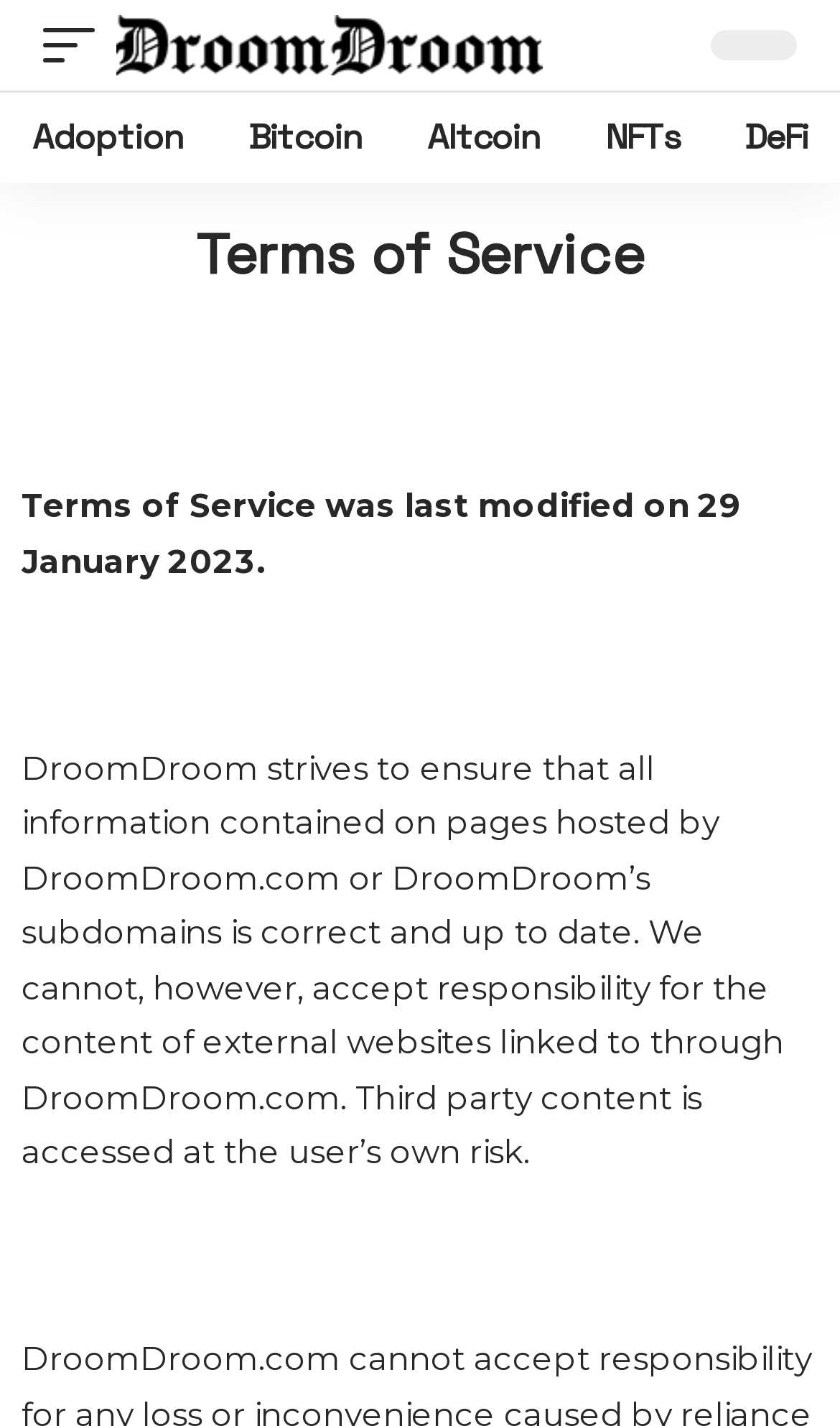What is the purpose of DroomDroom?
Using the image, respond with a single word or phrase.

Ensure correct information